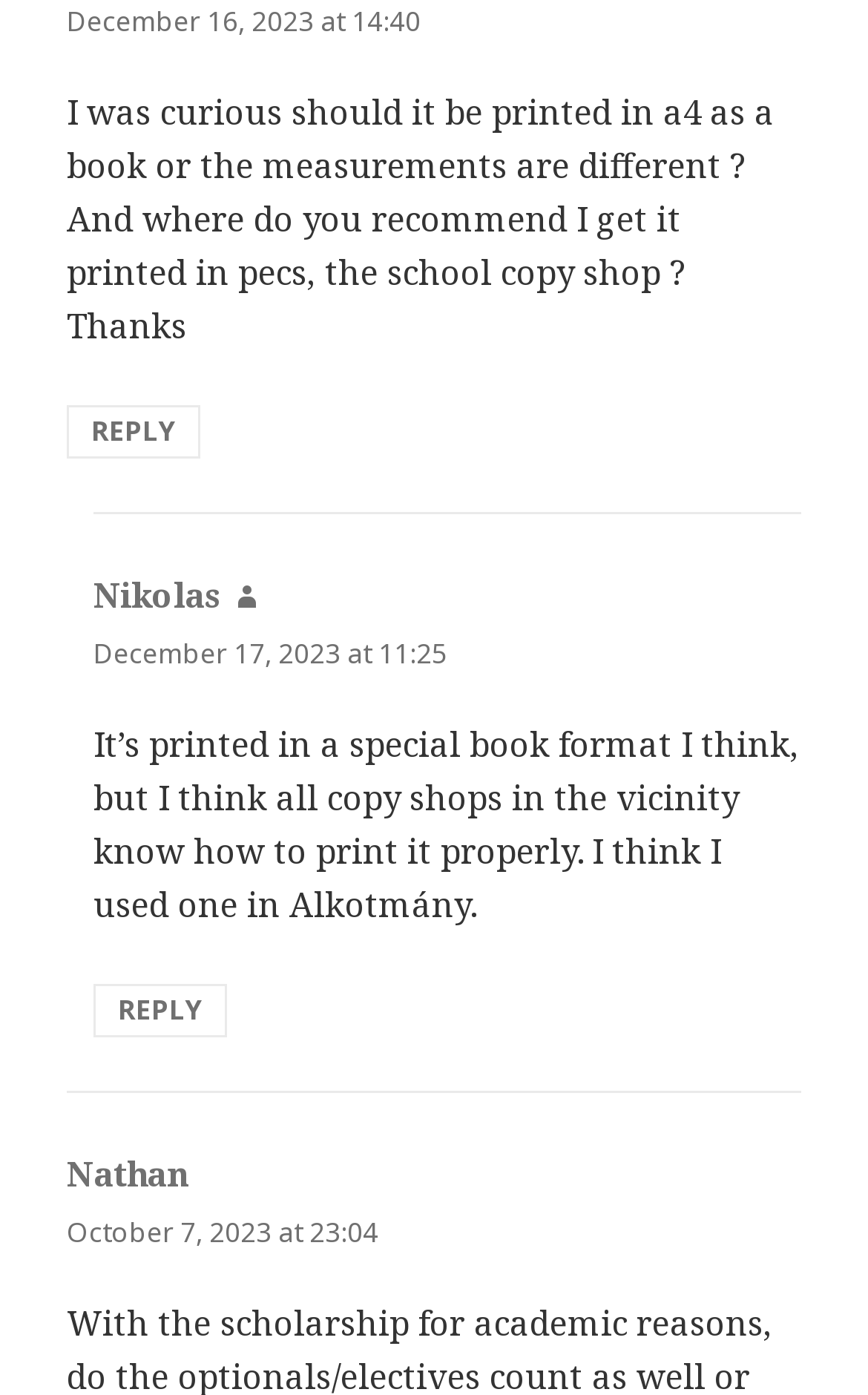By analyzing the image, answer the following question with a detailed response: Who replied to AJ?

I found the person who replied to AJ by looking at the StaticText element with the text 'Nikolas' which is a sibling of the link element with the text 'Reply to AJ'.